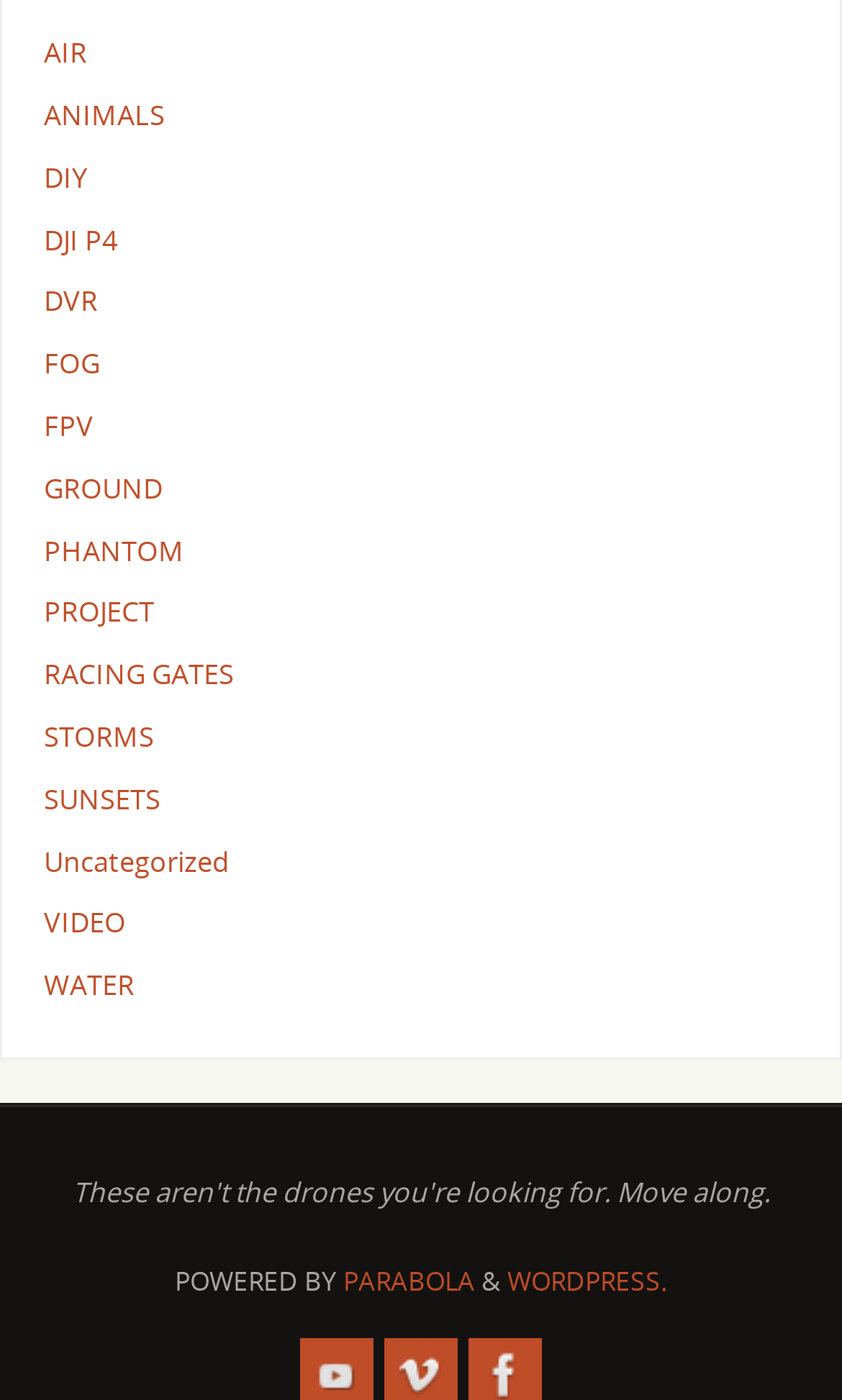Provide a short answer using a single word or phrase for the following question: 
What is the symbol between 'PARABOLA' and 'WORDPRESS.'?

&